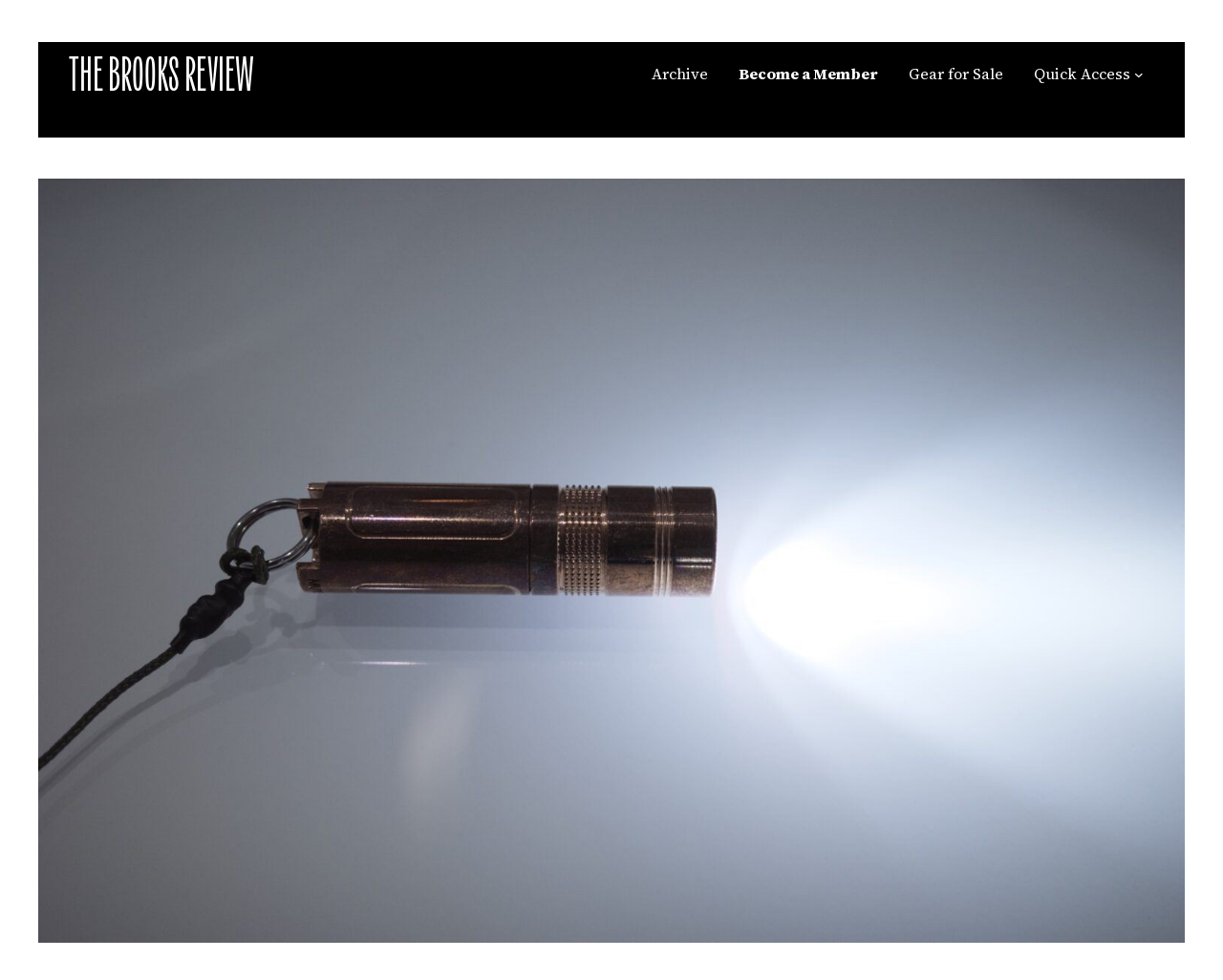Based on the image, please respond to the question with as much detail as possible:
What are the navigation options?

The navigation options can be found in the navigation element, which contains links to 'Archive', 'Become a Member', 'Gear for Sale', and 'Quick Access'. These links are arranged horizontally and are located below the heading element.